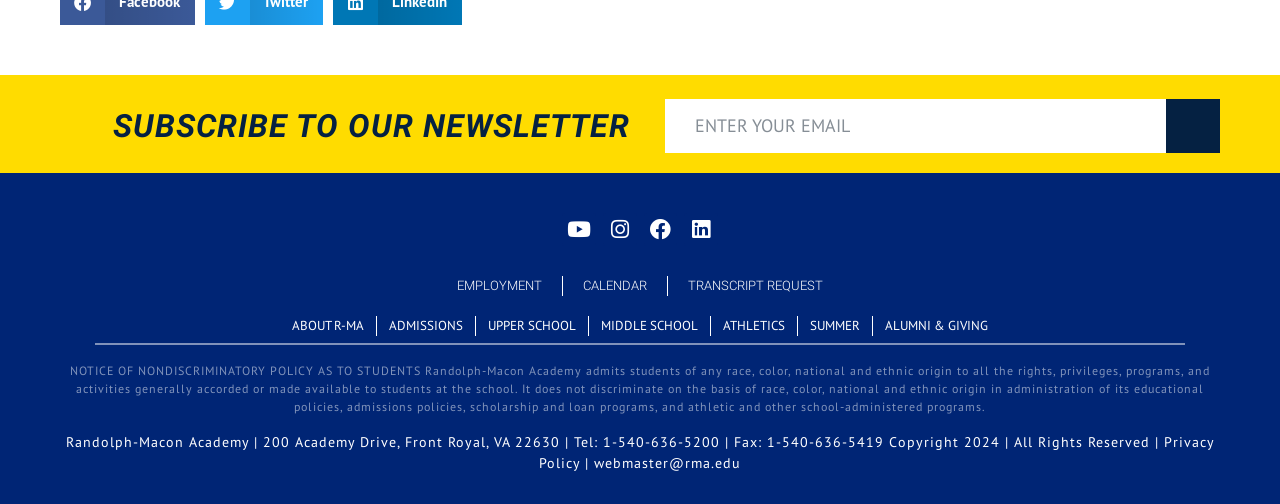Determine the bounding box coordinates for the UI element matching this description: "Linkedin".

[0.534, 0.422, 0.561, 0.488]